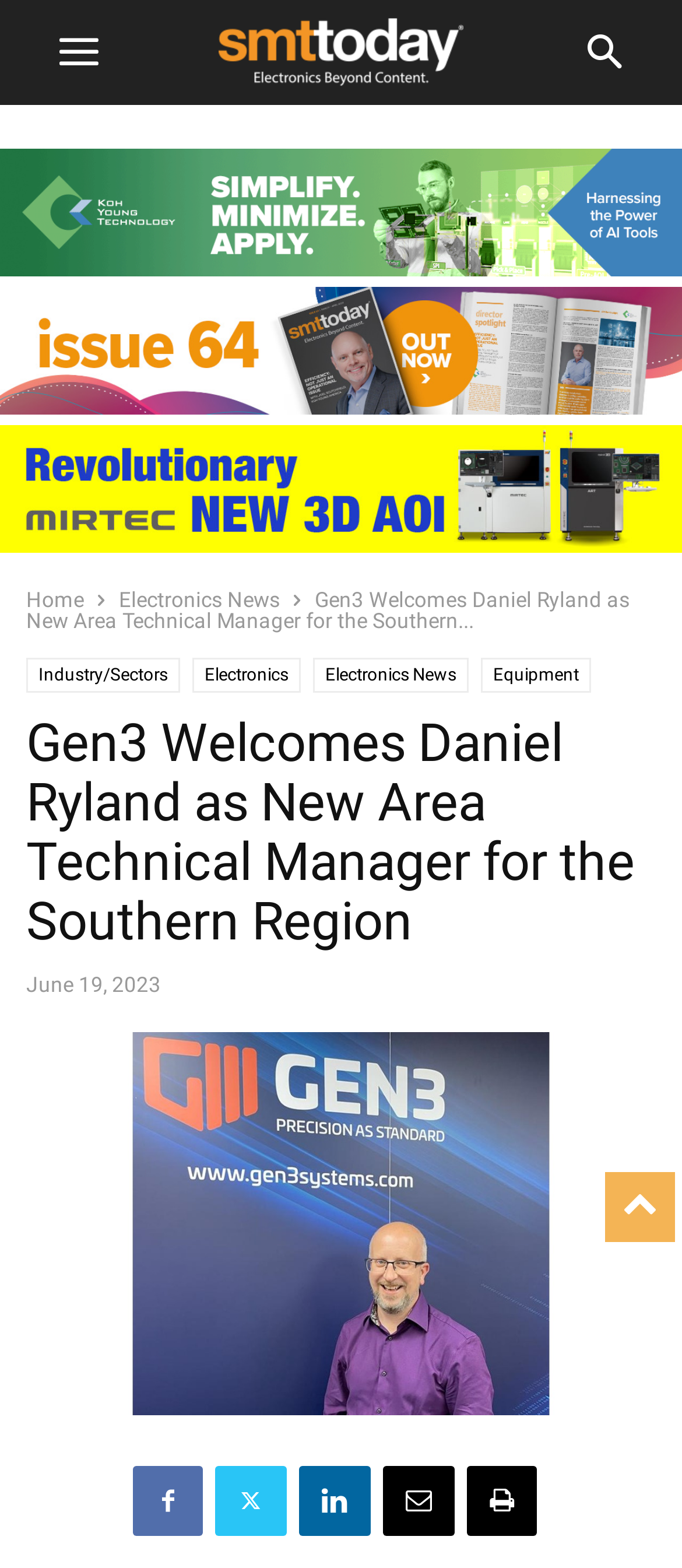What is the name of the publication that the news article is from?
Refer to the image and provide a one-word or short phrase answer.

SMT Today